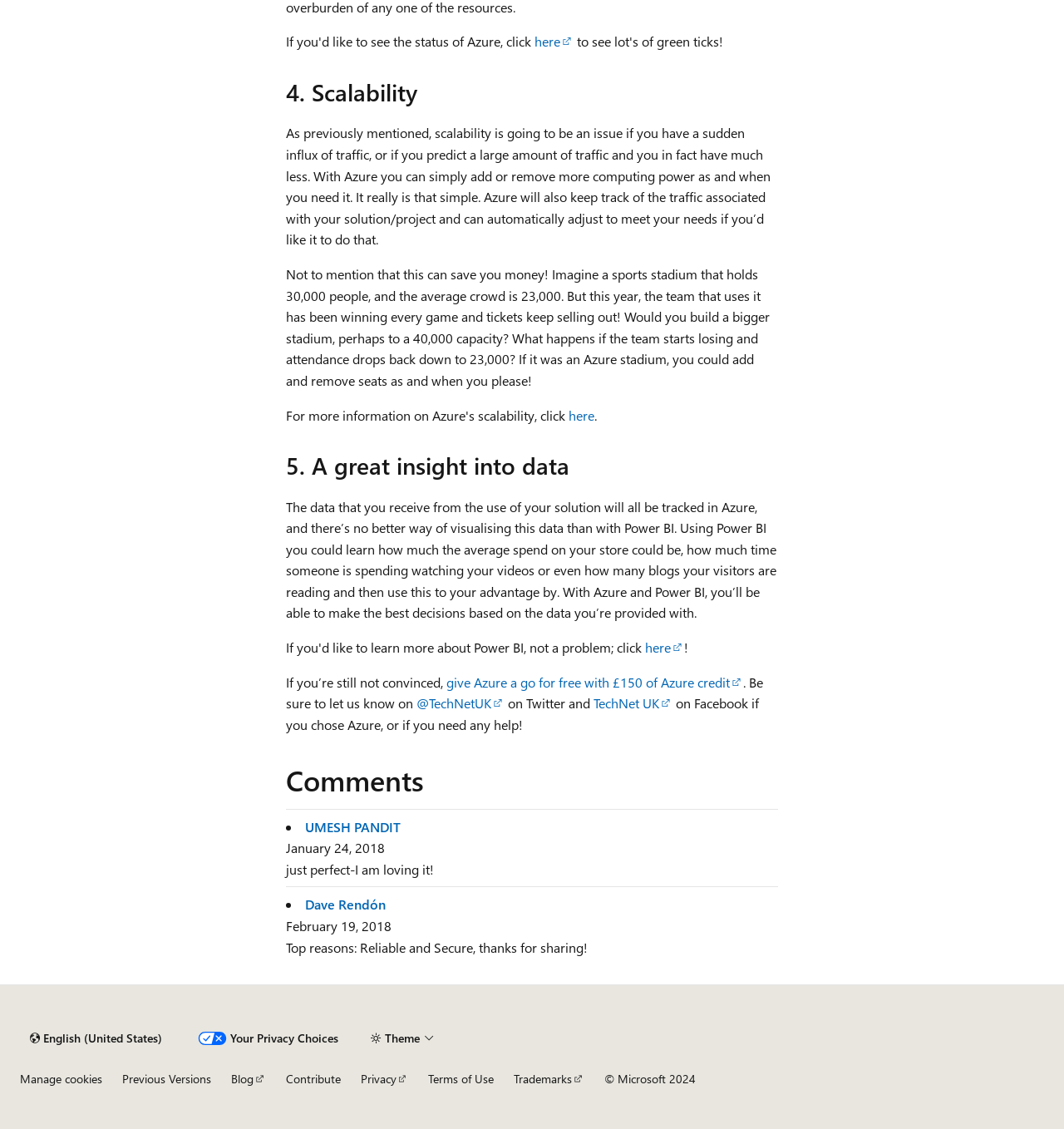Determine the bounding box coordinates for the area that should be clicked to carry out the following instruction: "View the 'Pragmatic Prosperity' page".

None